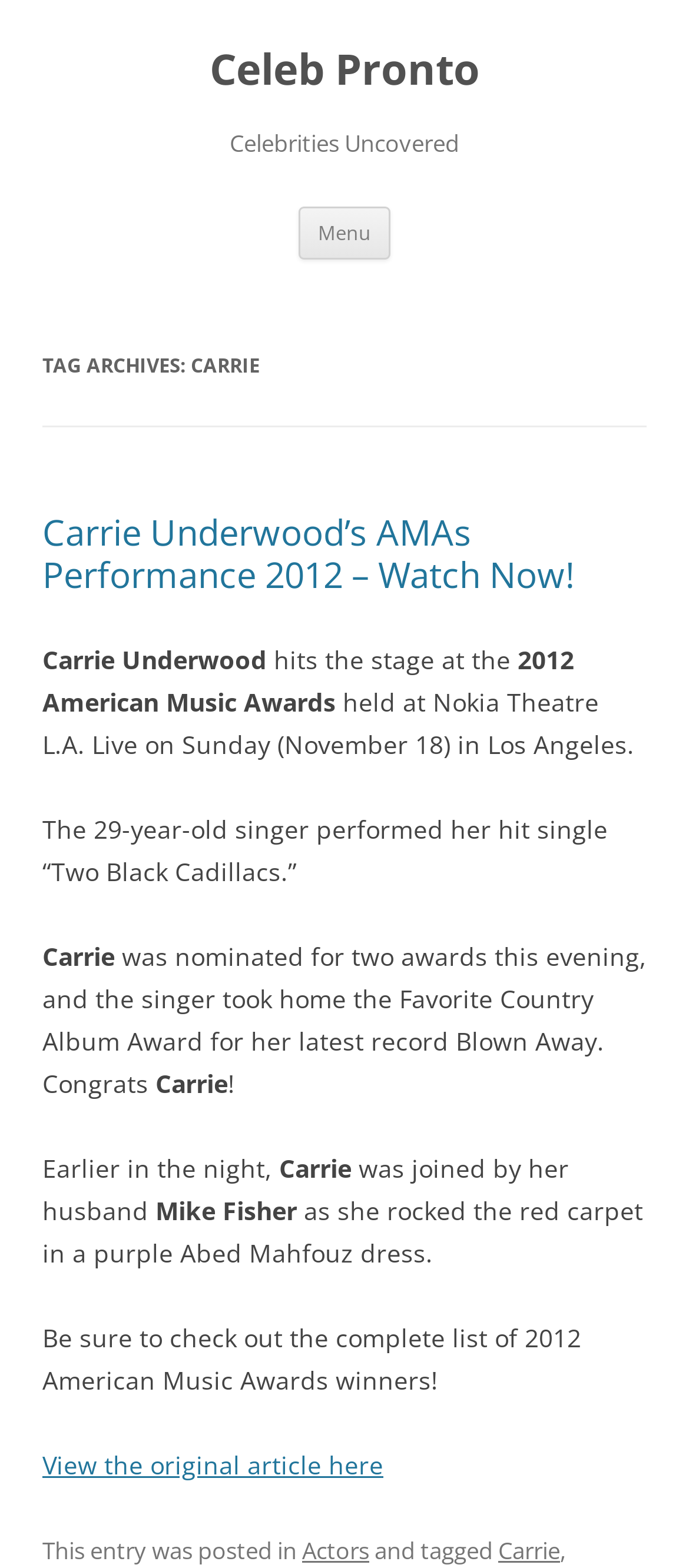What is the name of the celebrity featured on this webpage? Using the information from the screenshot, answer with a single word or phrase.

Carrie Underwood